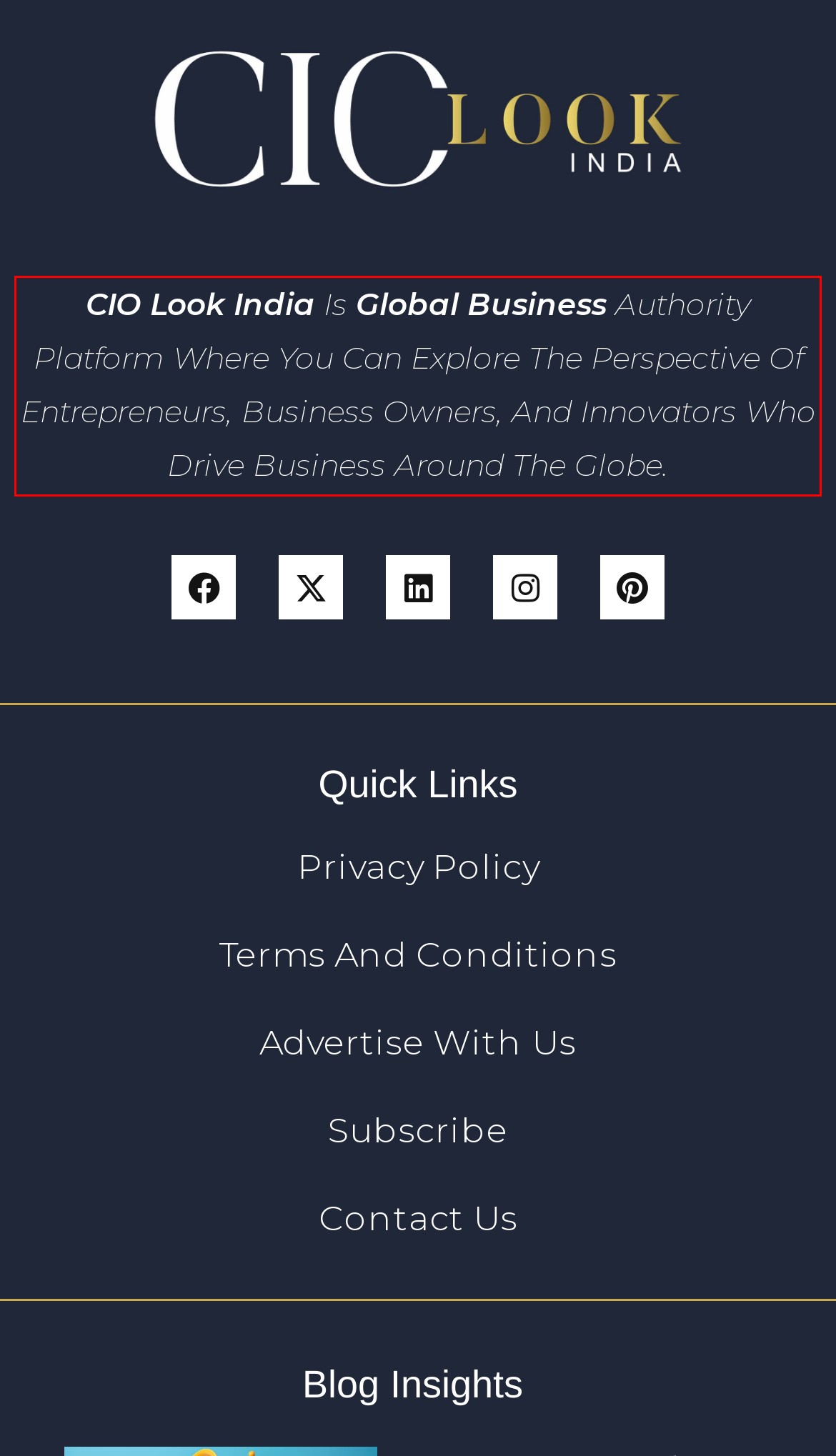Identify the red bounding box in the webpage screenshot and perform OCR to generate the text content enclosed.

CIO Look India Is Global Business Authority Platform Where You Can Explore The Perspective Of Entrepreneurs, Business Owners, And Innovators Who Drive Business Around The Globe.